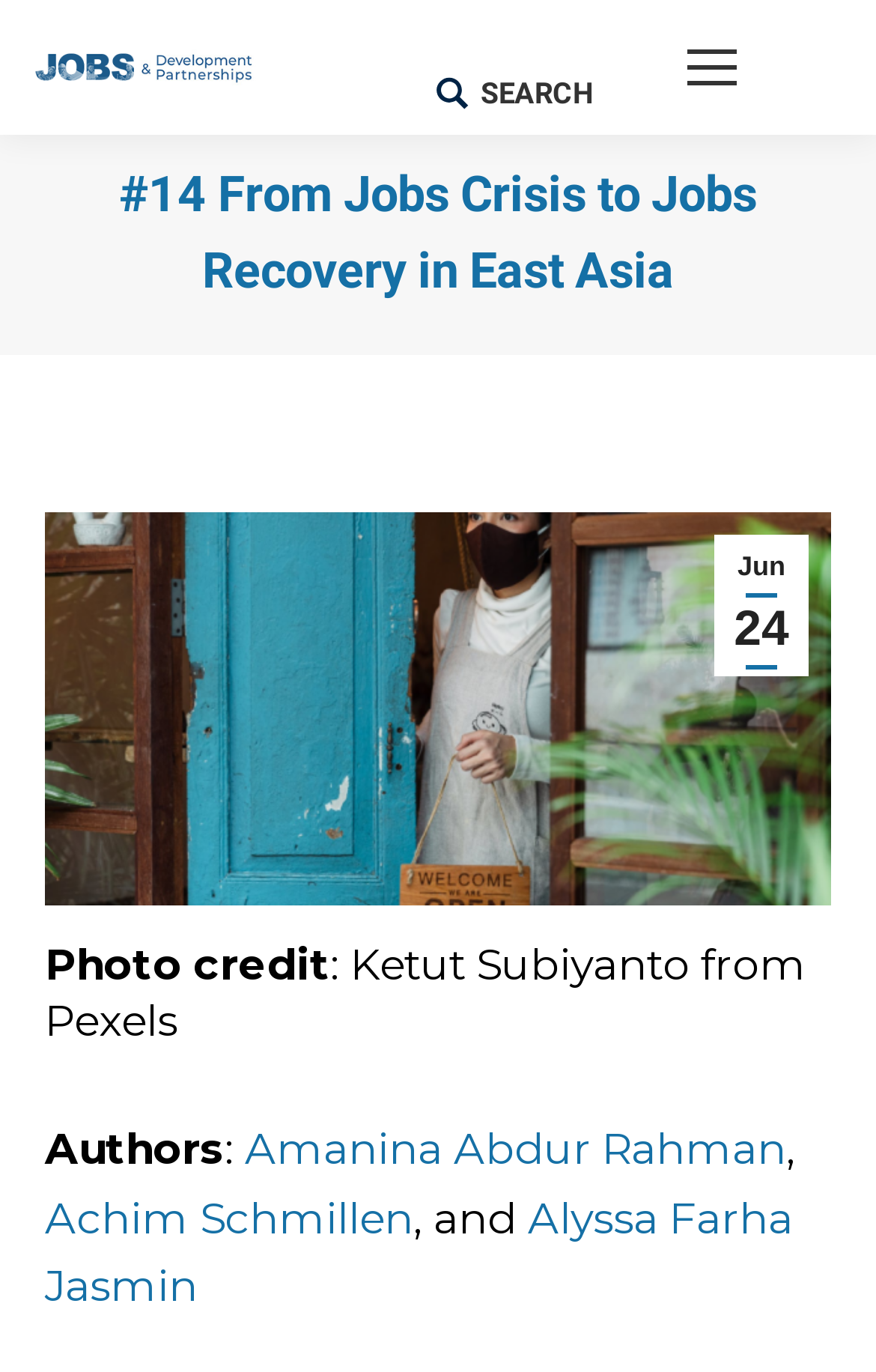Locate the bounding box of the UI element with the following description: "name="s" placeholder="search..."".

None